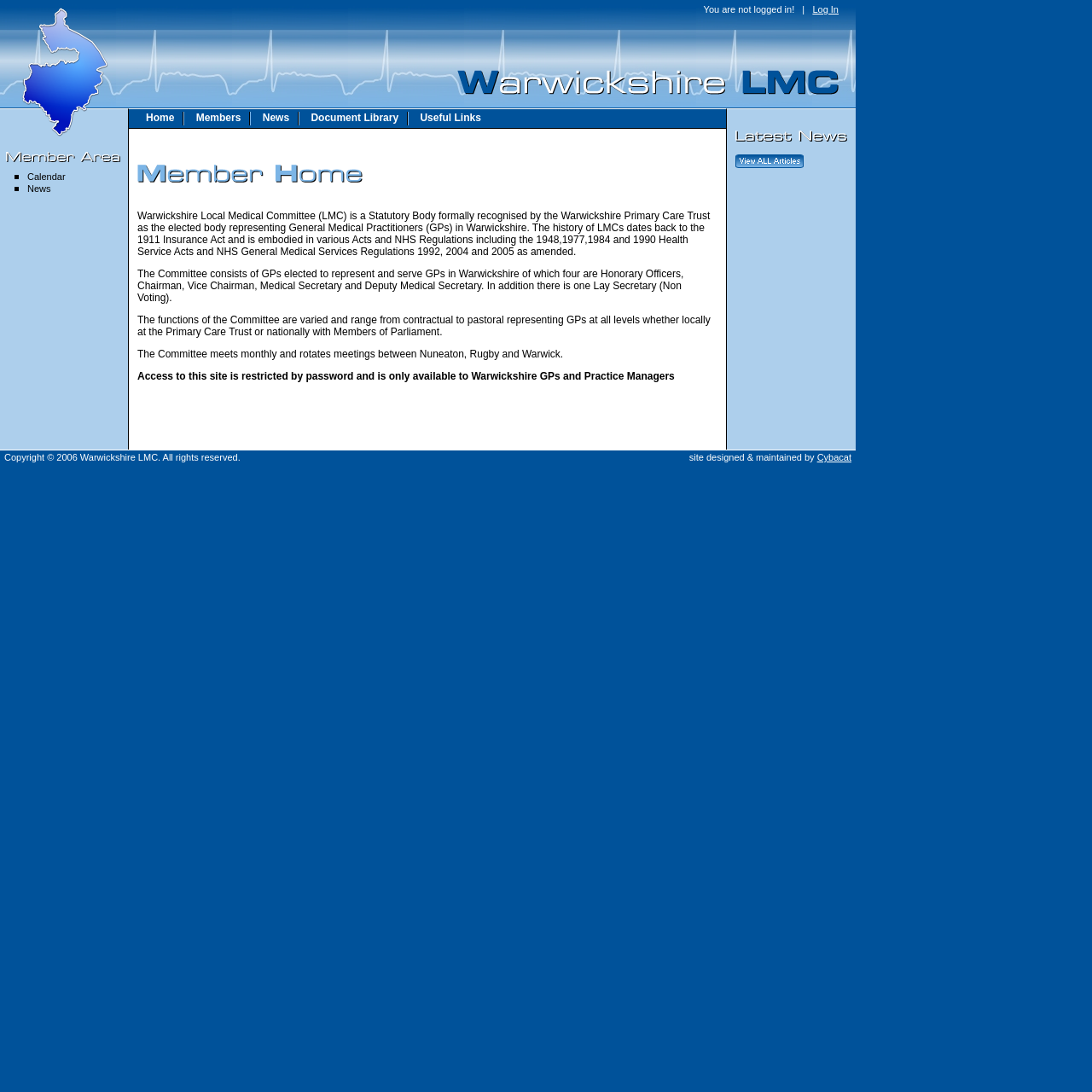Identify the bounding box coordinates of the region that should be clicked to execute the following instruction: "Access the document library".

[0.285, 0.102, 0.365, 0.113]